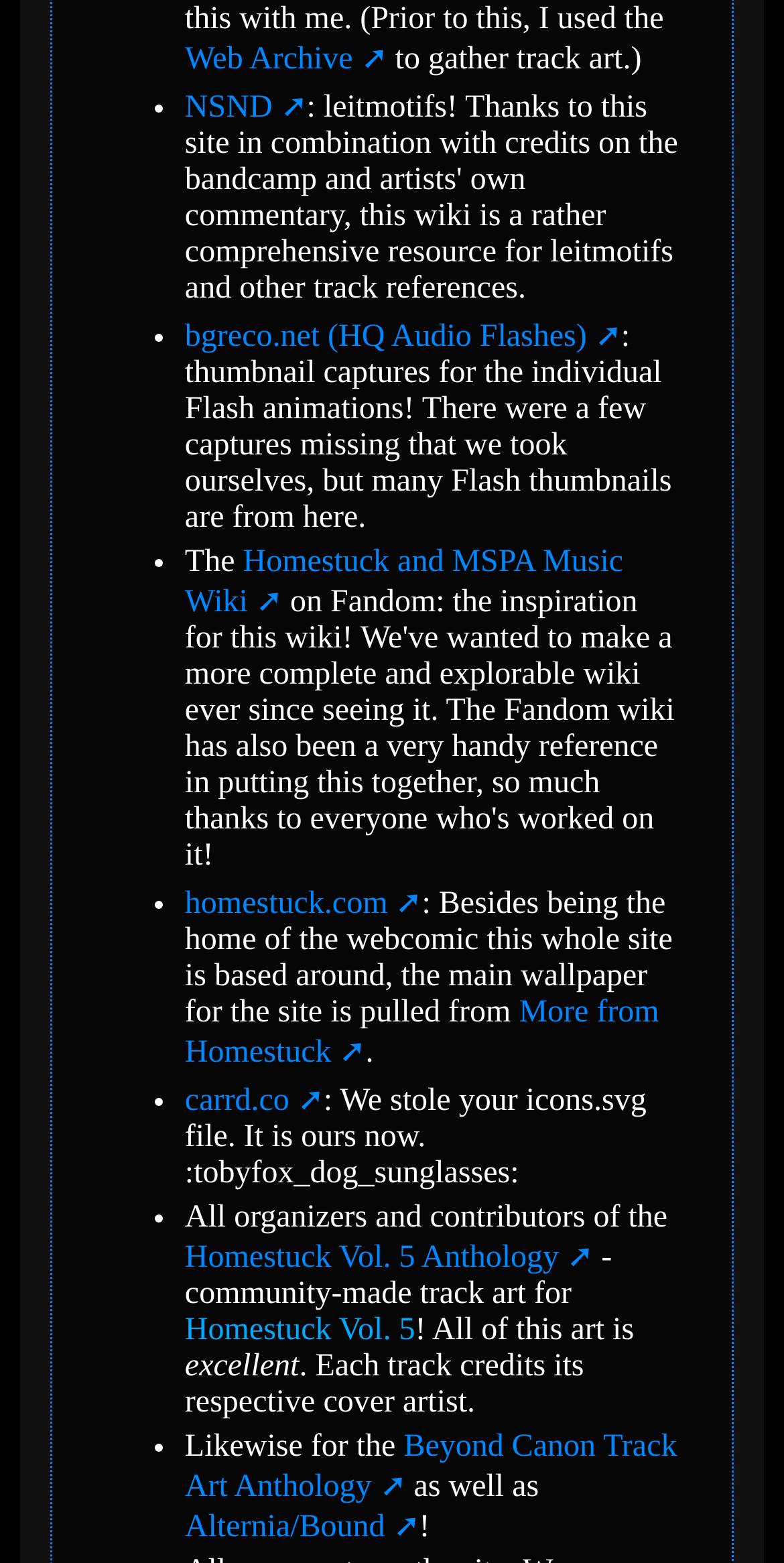Use a single word or phrase to respond to the question:
Who is credited for the community-made track art?

All organizers and contributors